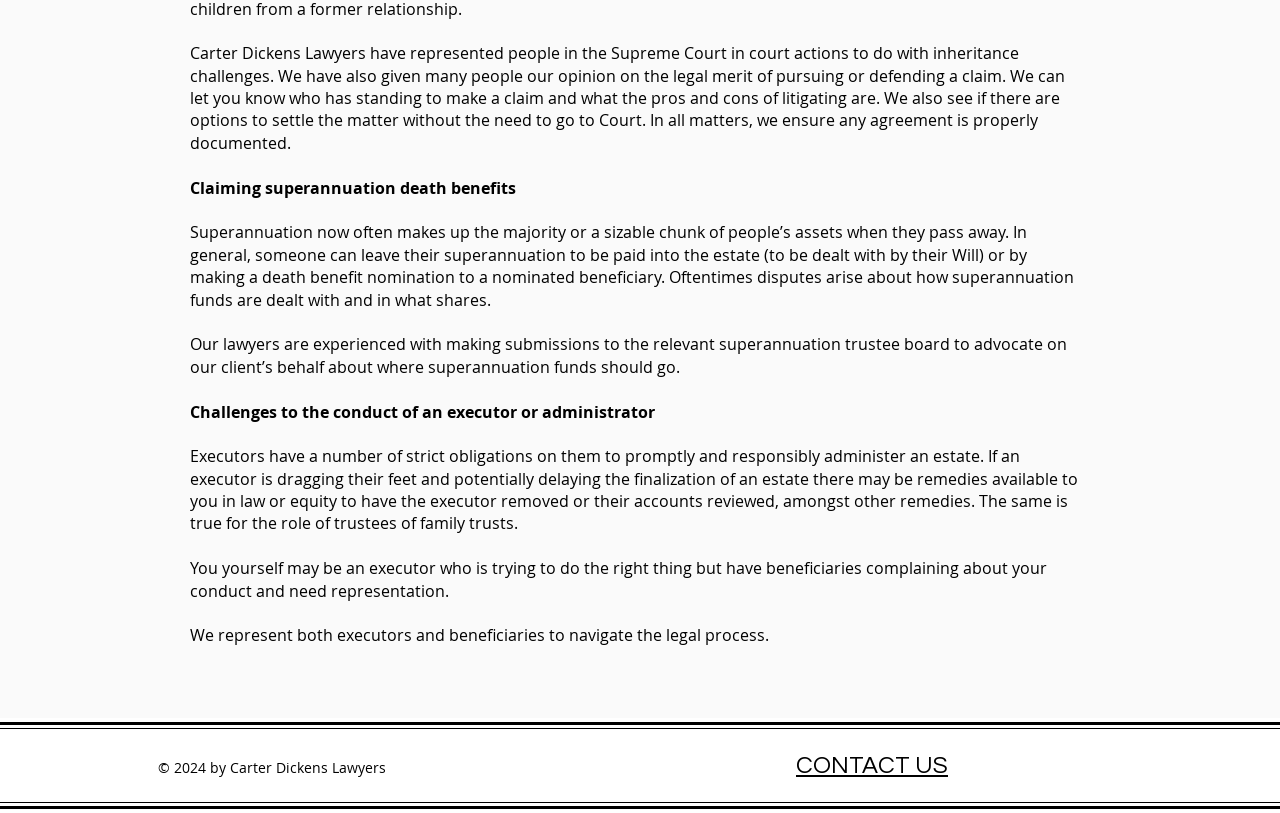What is the role of an executor mentioned on the webpage? Refer to the image and provide a one-word or short phrase answer.

Administer an estate